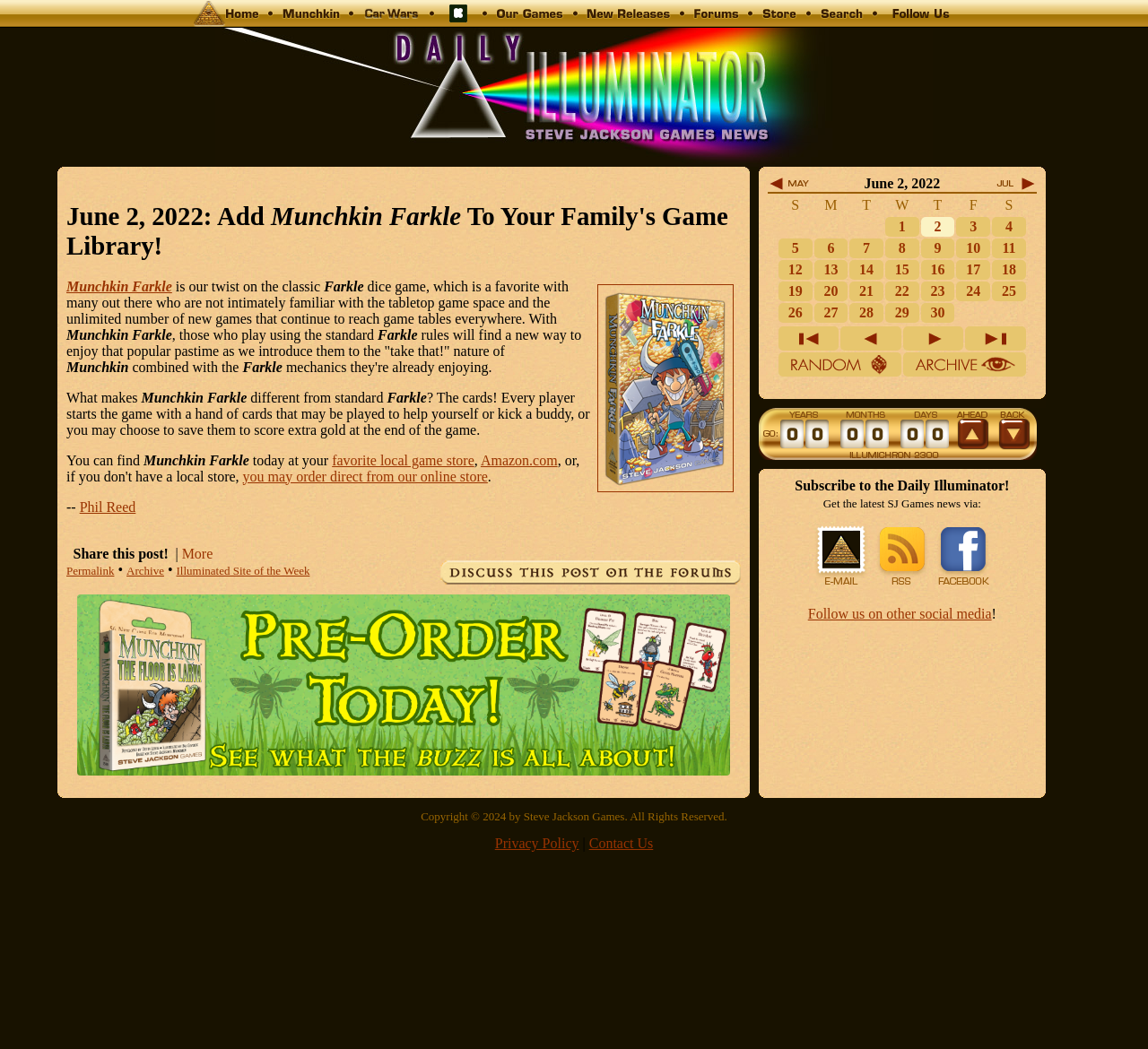Locate the bounding box coordinates of the area to click to fulfill this instruction: "Discuss this post on the forums!". The bounding box should be presented as four float numbers between 0 and 1, in the order [left, top, right, bottom].

[0.383, 0.545, 0.645, 0.559]